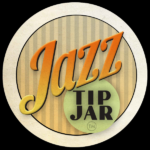Give a thorough explanation of the image.

The image features a decorative circular logo for a "Jazz Tip Jar." The logo is designed with a warm gradient transitioning from orange to yellow for the word "JAZZ," which is prominently displayed at the top. Beneath it, the phrase "TIP JAR" is presented in a bold, black font against a green circular background. The overall design is set against a subtle striped backdrop, evoking a classic jazz club atmosphere. This logo likely represents an initiative to support jazz musicians and their performances, inviting patrons to contribute tips as a form of appreciation for the artists’ work.